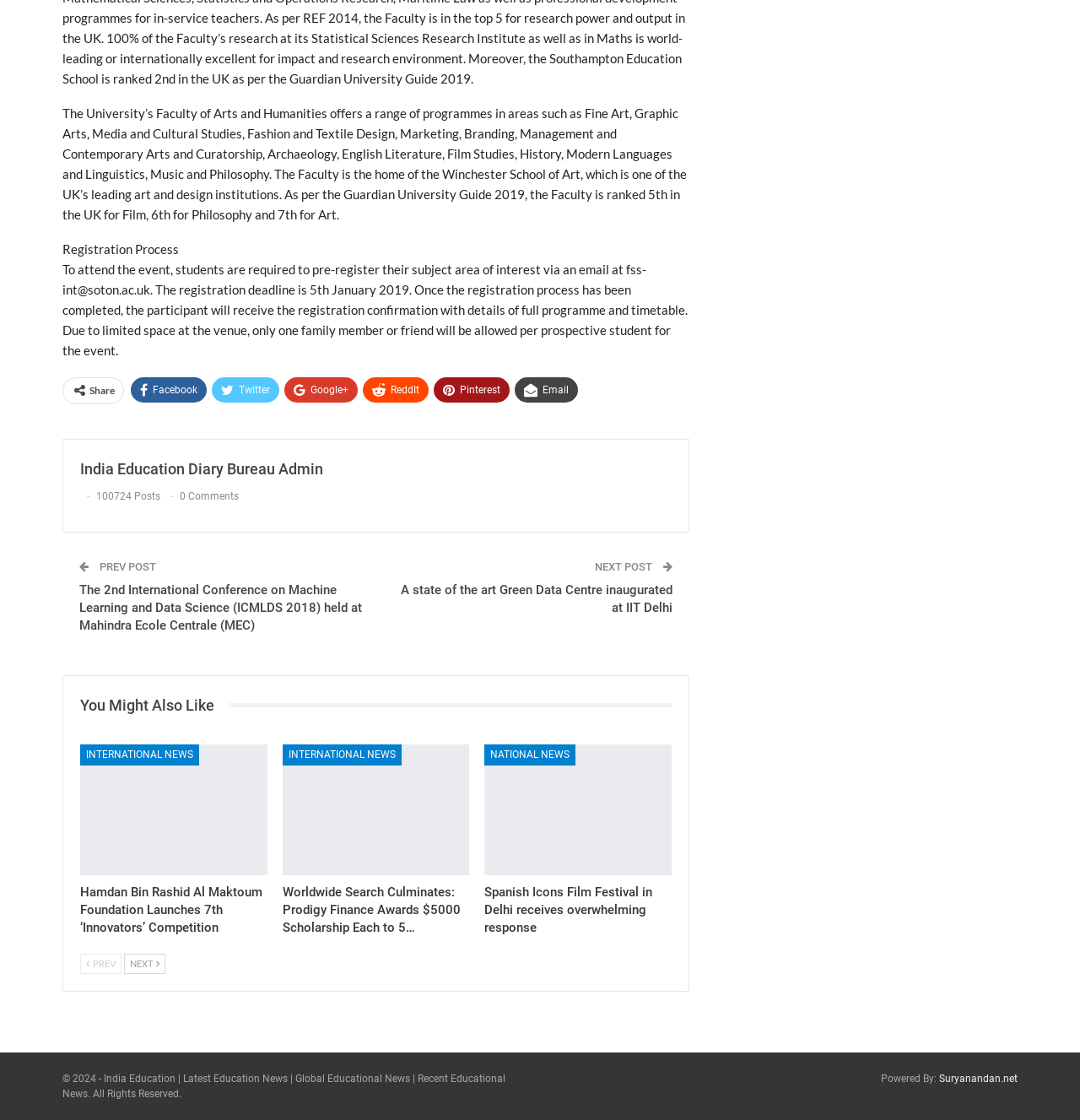Find and specify the bounding box coordinates that correspond to the clickable region for the instruction: "Click on 'Post Comment'".

None